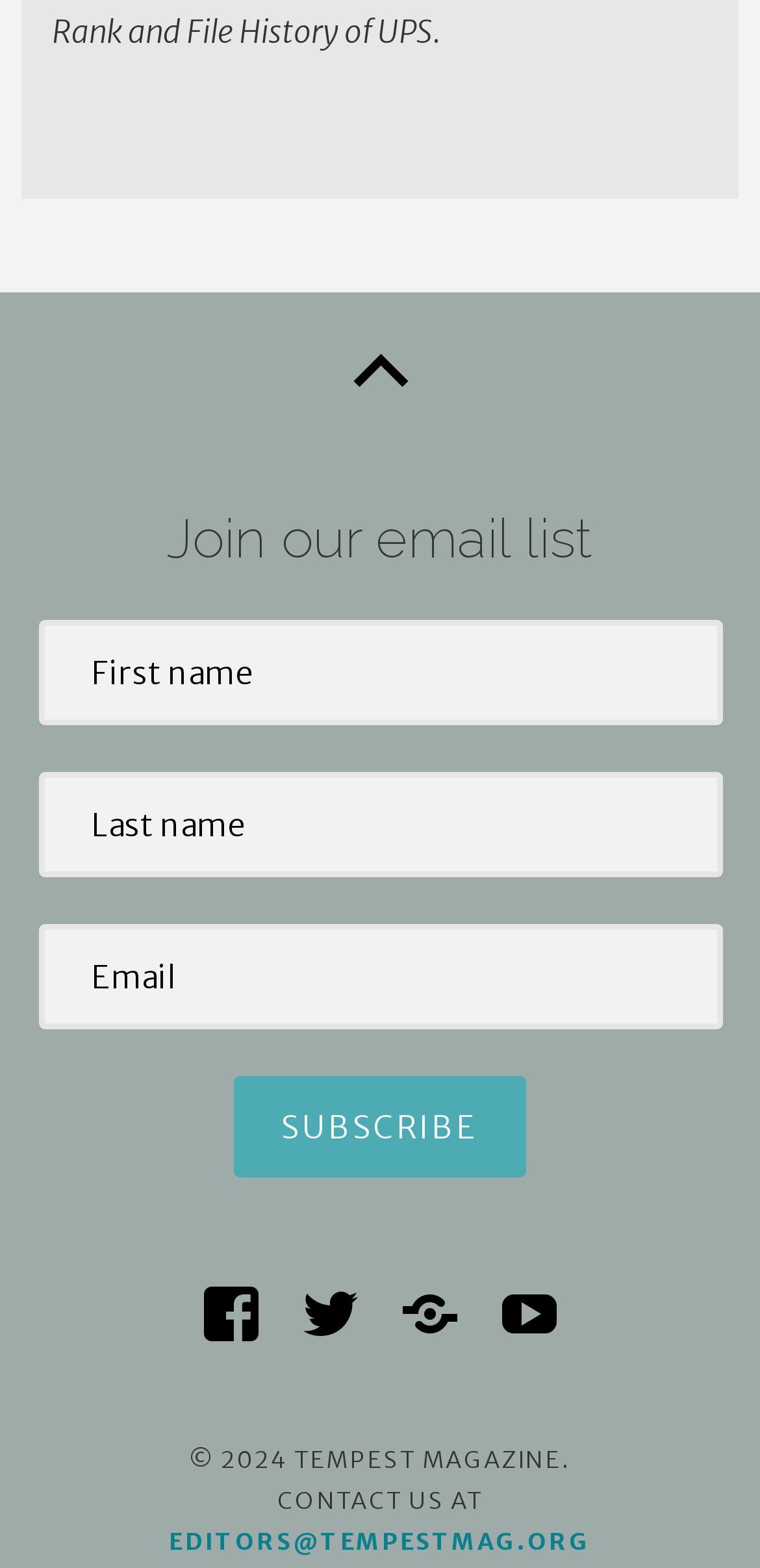What is the copyright year?
Provide an in-depth and detailed explanation in response to the question.

I found the StaticText element with the text '© 2024 TEMPEST MAGAZINE.' within the contentinfo element, indicating the copyright year.